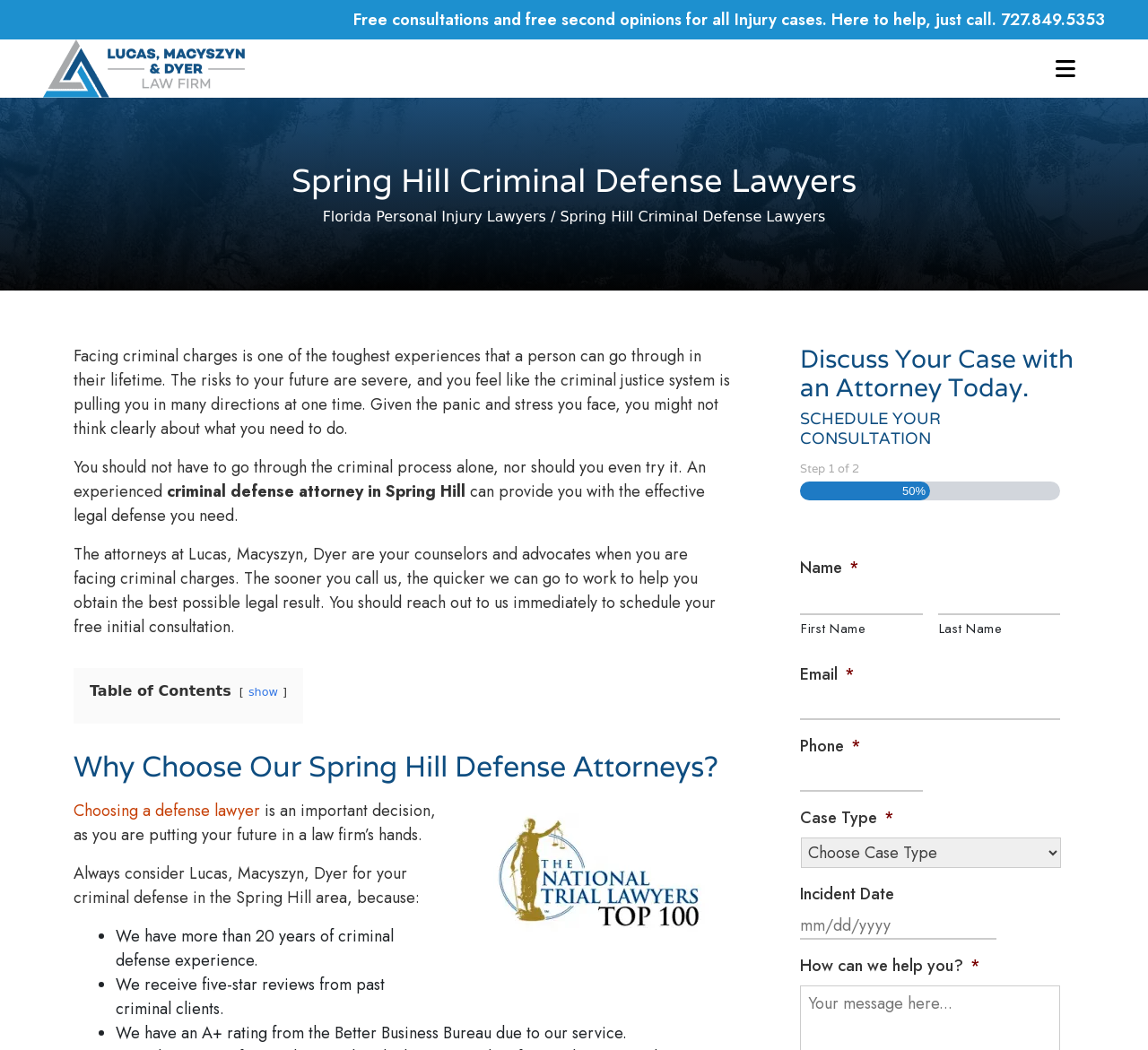Please identify the bounding box coordinates of the clickable region that I should interact with to perform the following instruction: "Enter your first name in the input field". The coordinates should be expressed as four float numbers between 0 and 1, i.e., [left, top, right, bottom].

[0.697, 0.561, 0.804, 0.586]